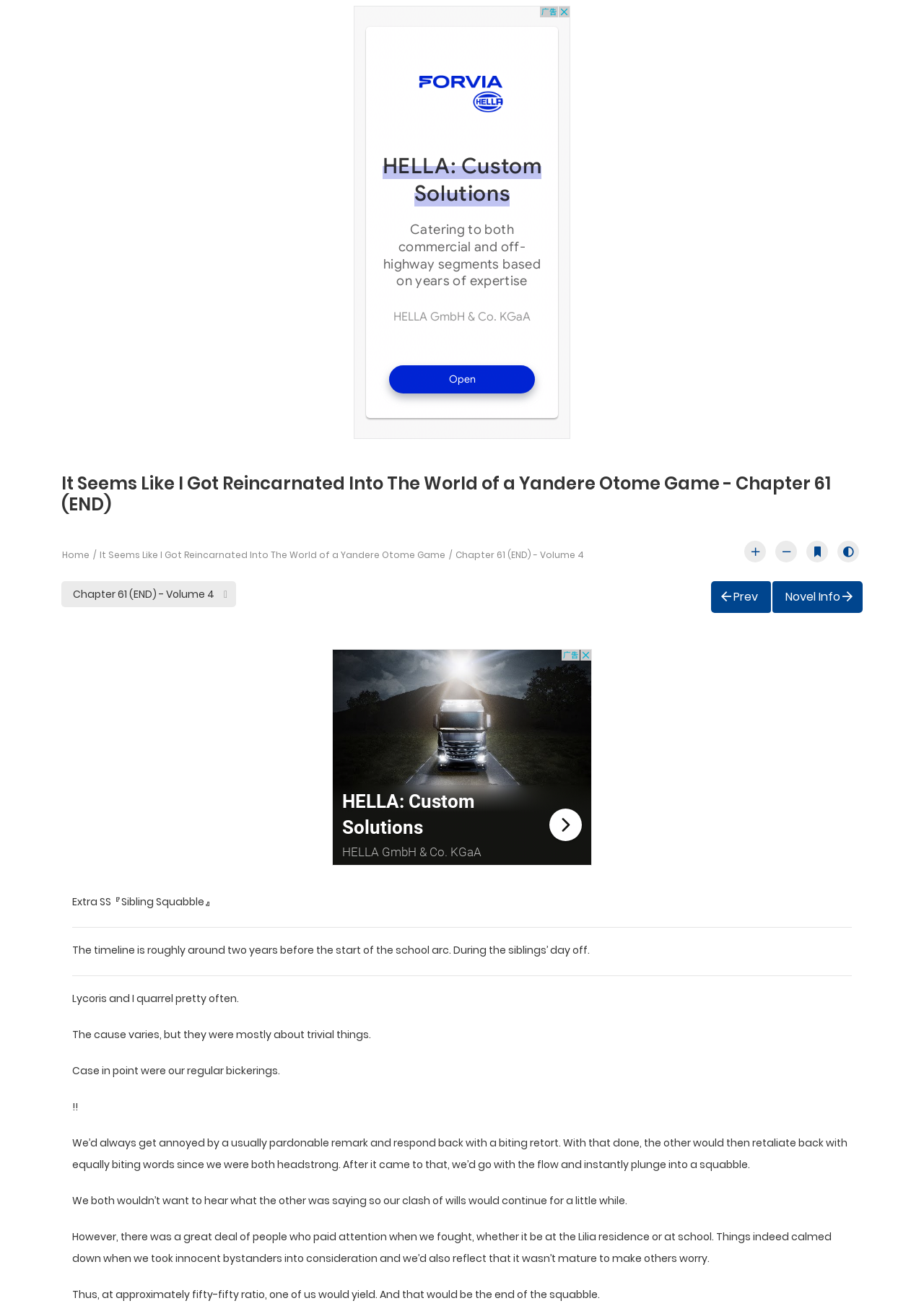Answer the question below in one word or phrase:
What is the current chapter of the novel?

Chapter 61 (END)